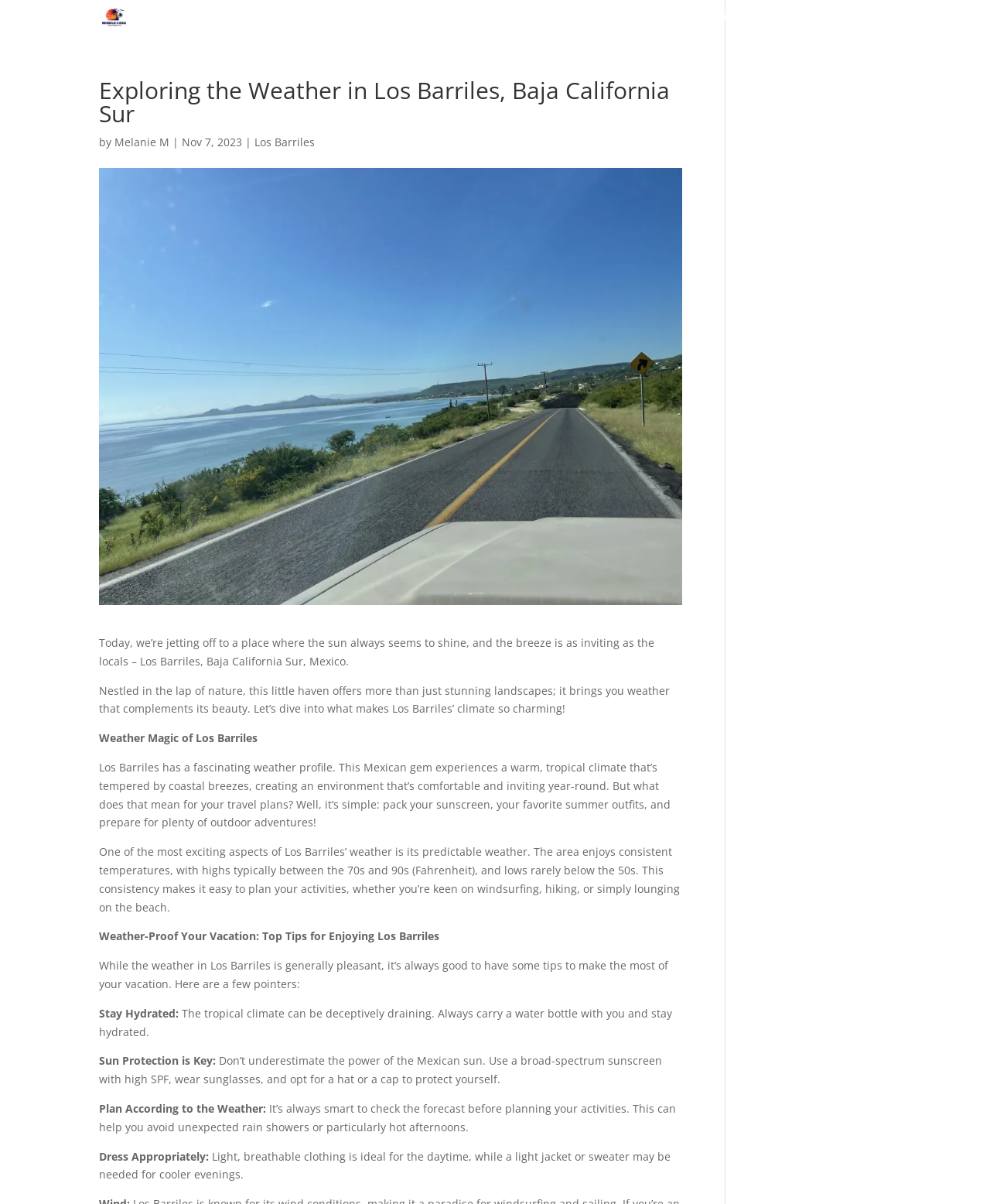Give a concise answer of one word or phrase to the question: 
What is recommended to avoid unexpected rain showers?

Check the forecast